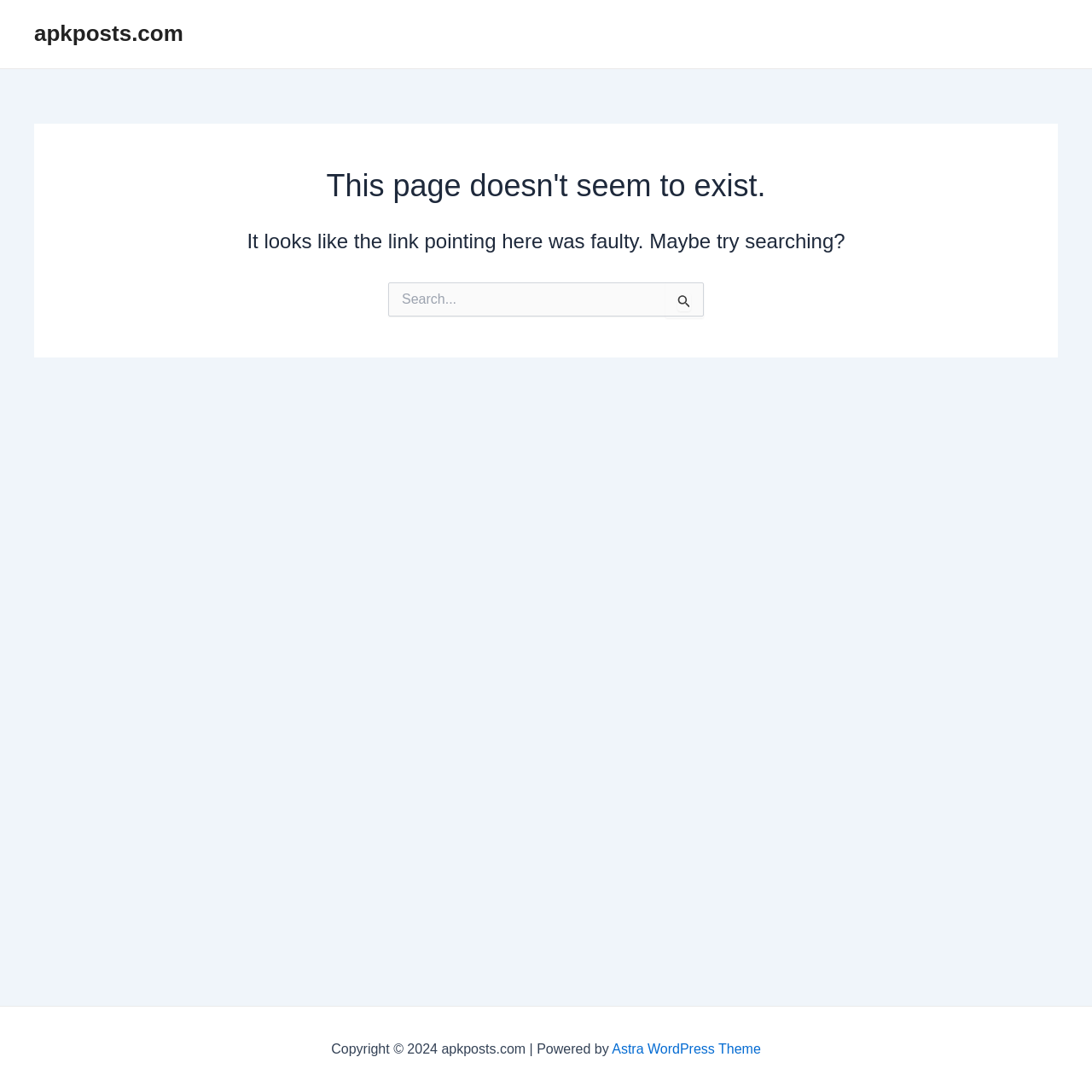Identify the bounding box for the described UI element: "apkposts.com".

[0.031, 0.019, 0.168, 0.043]